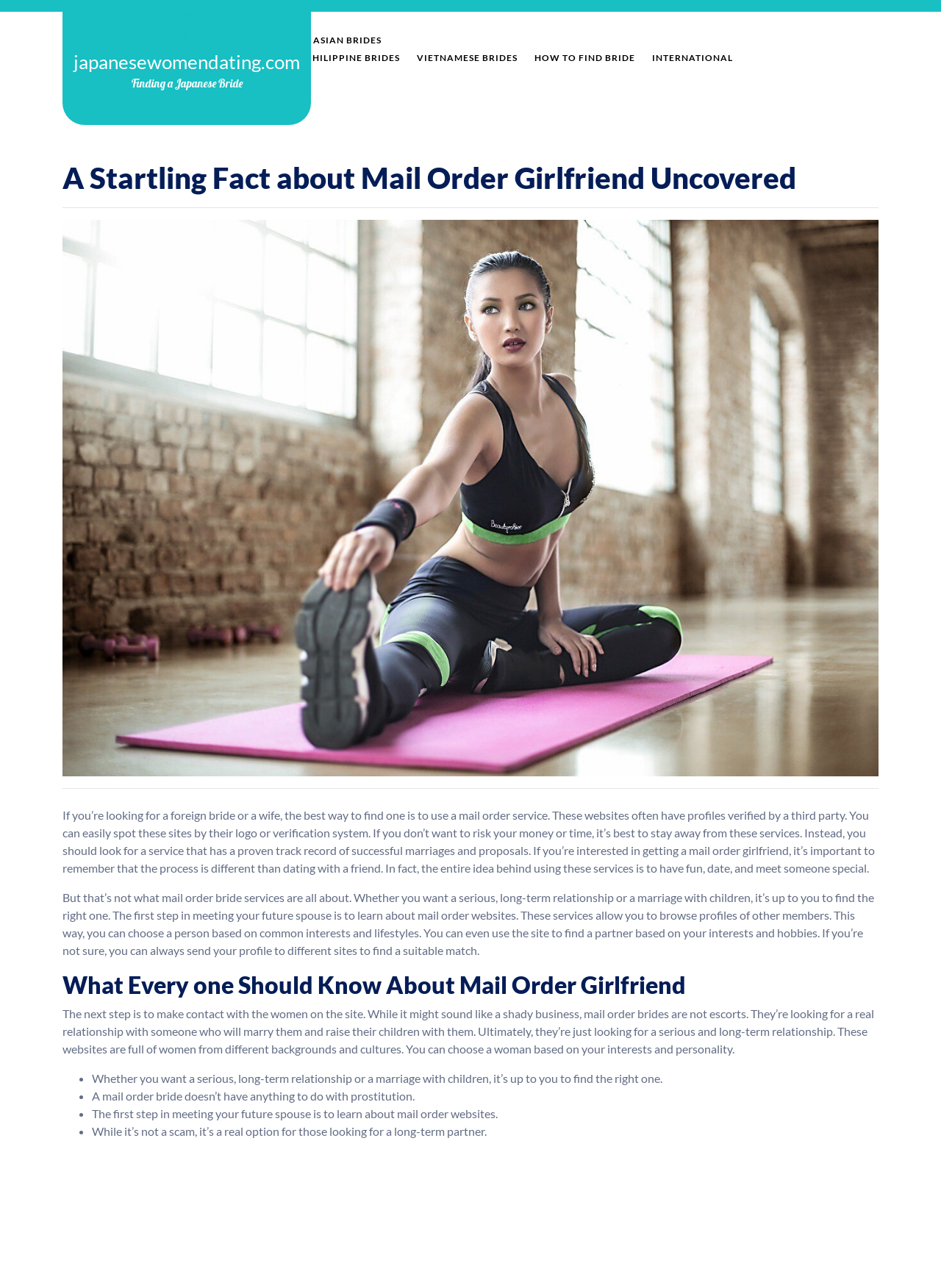Please look at the image and answer the question with a detailed explanation: What is the main difference between using mail order services and dating a friend?

The webpage explains that the purpose of using mail order services is to have fun, date, and meet someone special, which is different from dating a friend. This implies that mail order services are focused on finding a romantic partner, whereas dating a friend may not have the same goal.